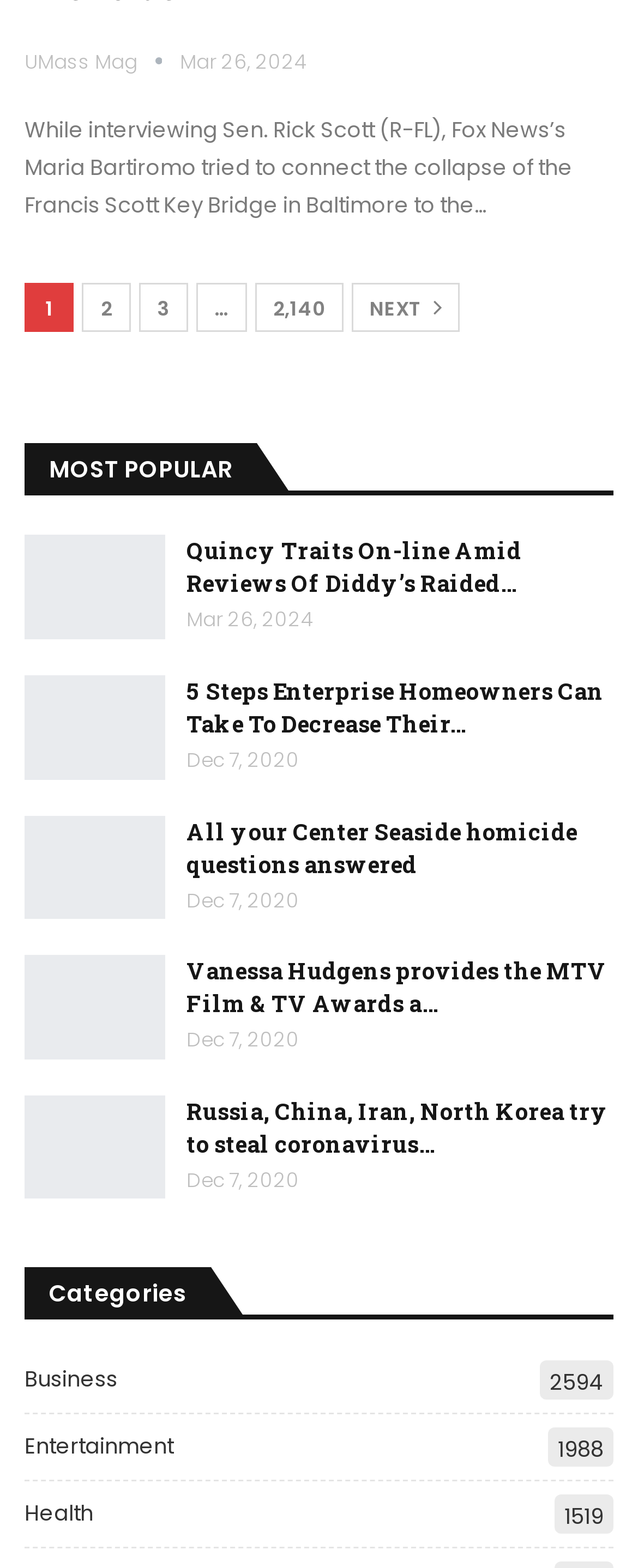How many news articles are listed on this page?
Carefully analyze the image and provide a detailed answer to the question.

I found the number of news articles by counting the link elements with the news article titles. There are 6 news articles listed on this page.